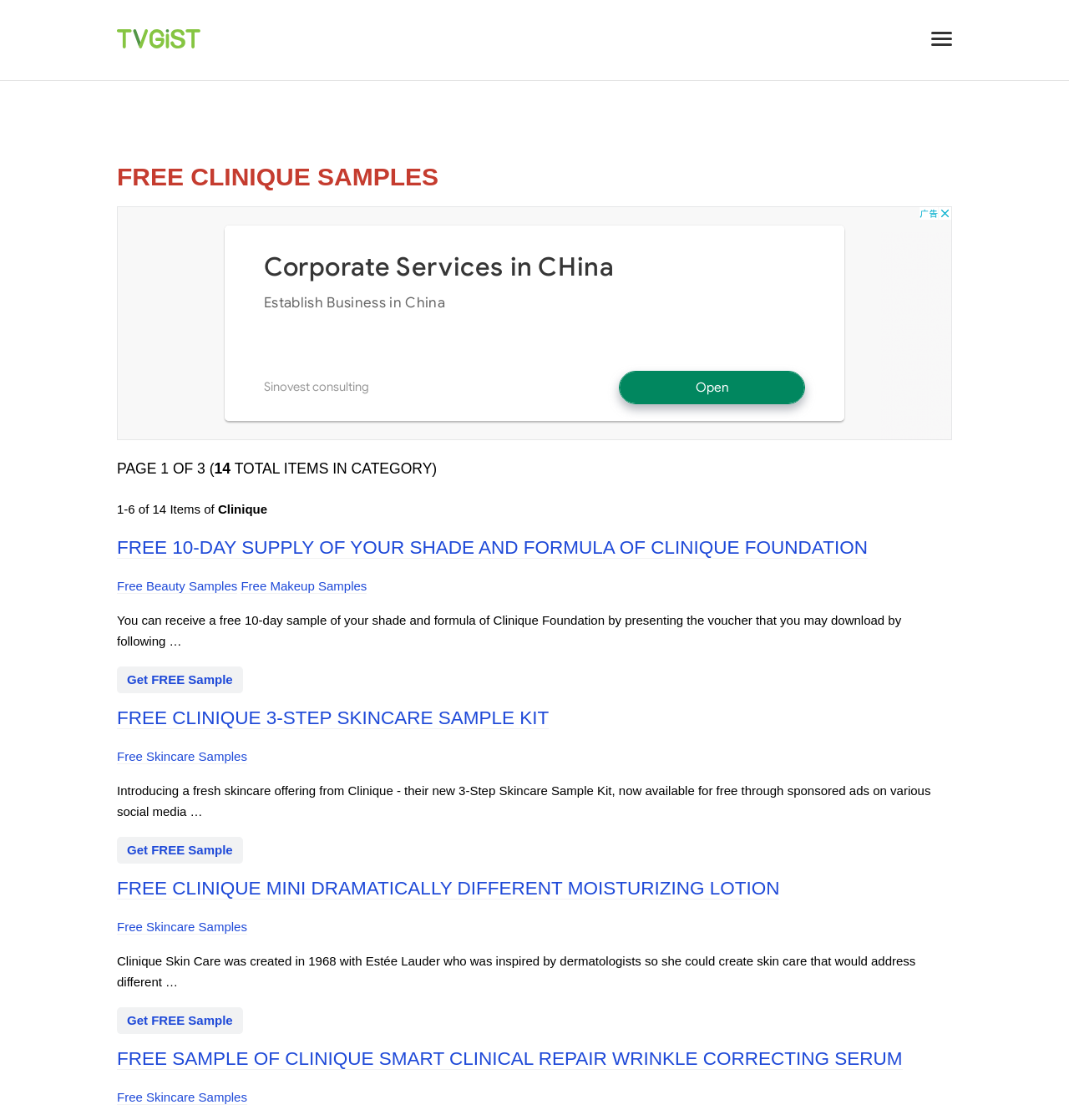What is the brand of the free samples?
From the image, respond using a single word or phrase.

Clinique